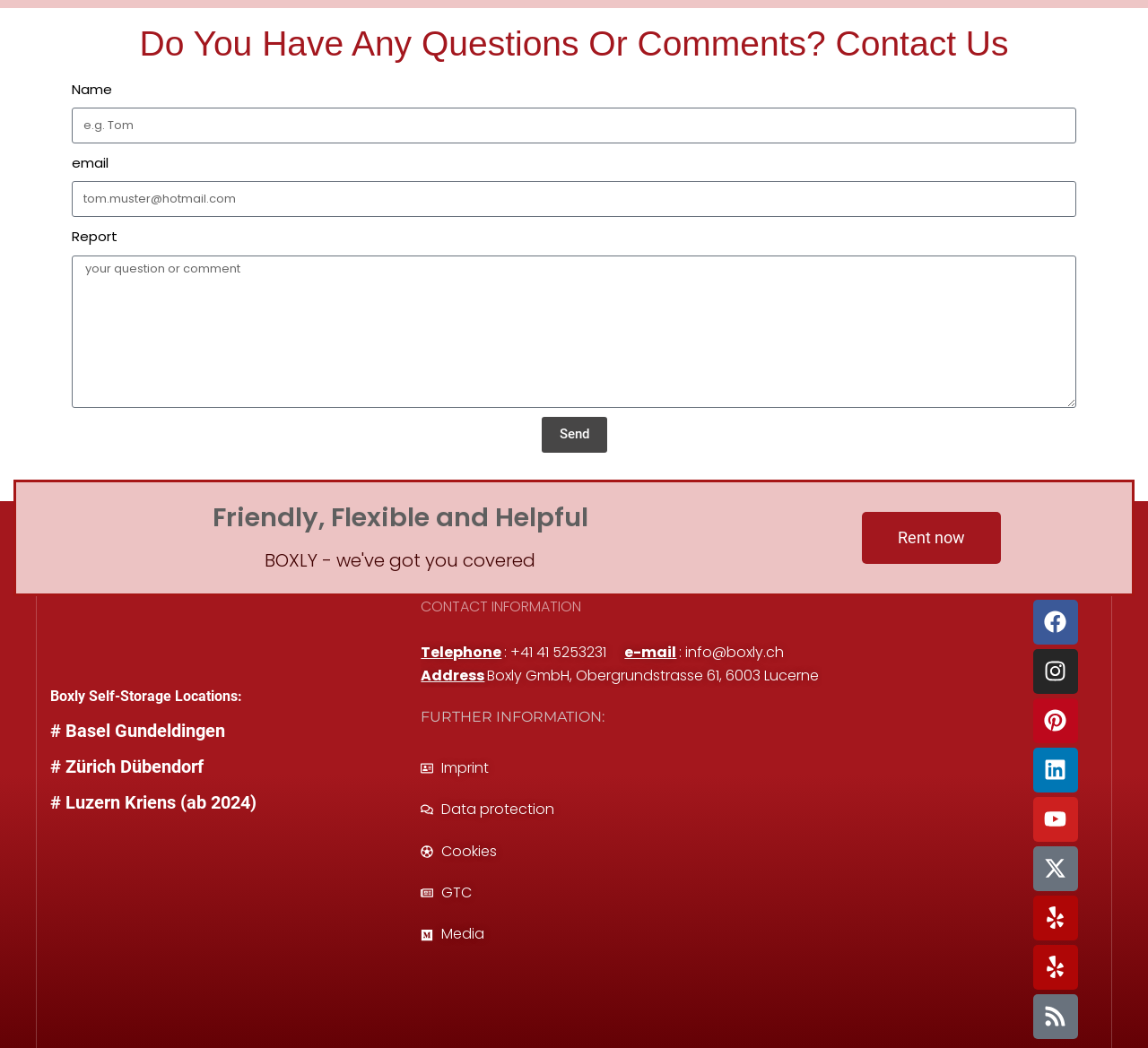Respond with a single word or phrase to the following question:
How many social media links are there?

8